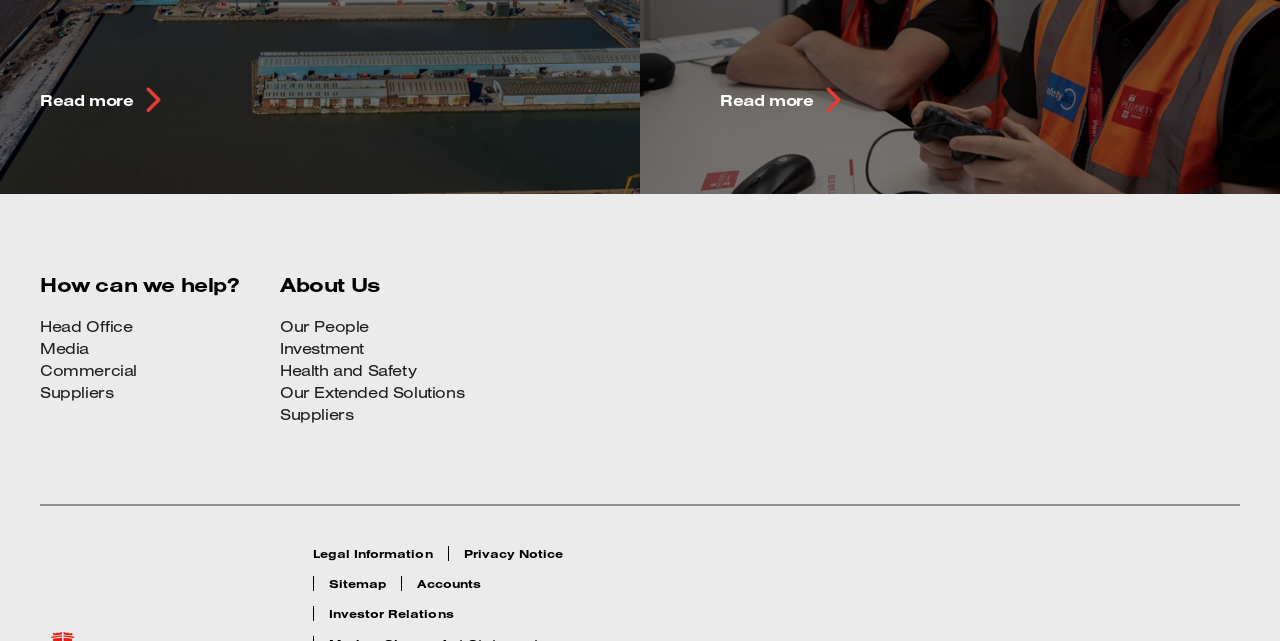What is the last link at the bottom of the page?
Give a one-word or short phrase answer based on the image.

Investor Relations